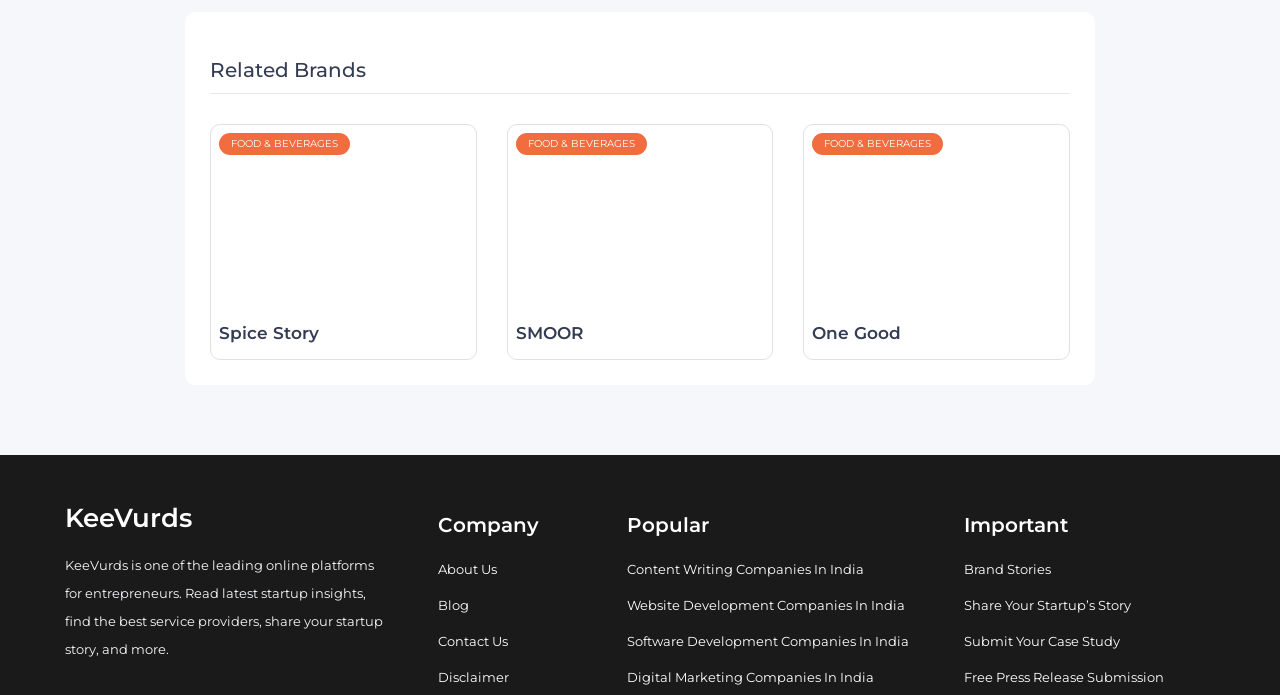Locate the bounding box coordinates of the area where you should click to accomplish the instruction: "Learn about OneGood".

[0.628, 0.179, 0.835, 0.431]